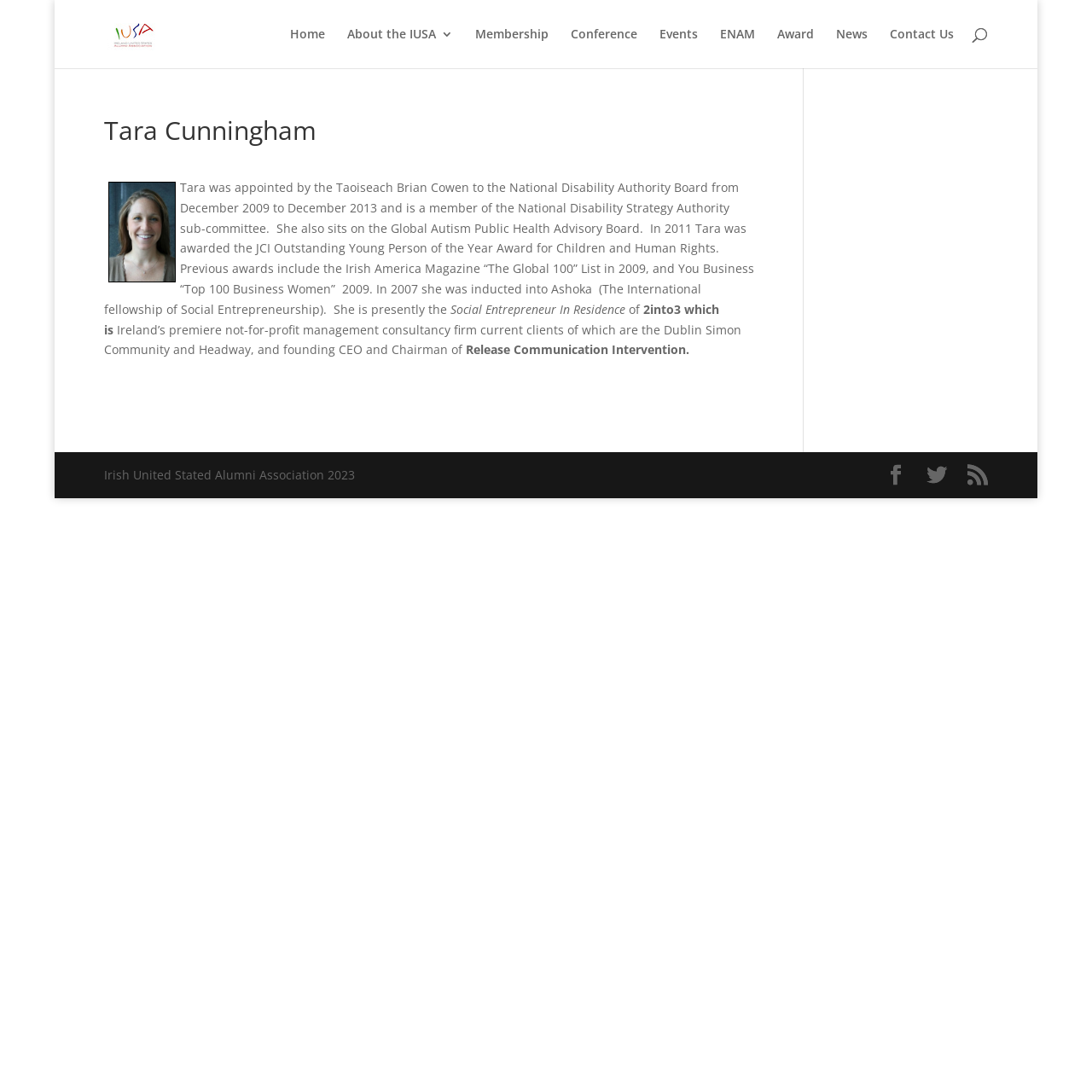What is the name of the organization mentioned in the webpage's title?
Use the screenshot to answer the question with a single word or phrase.

Irish US Alumni